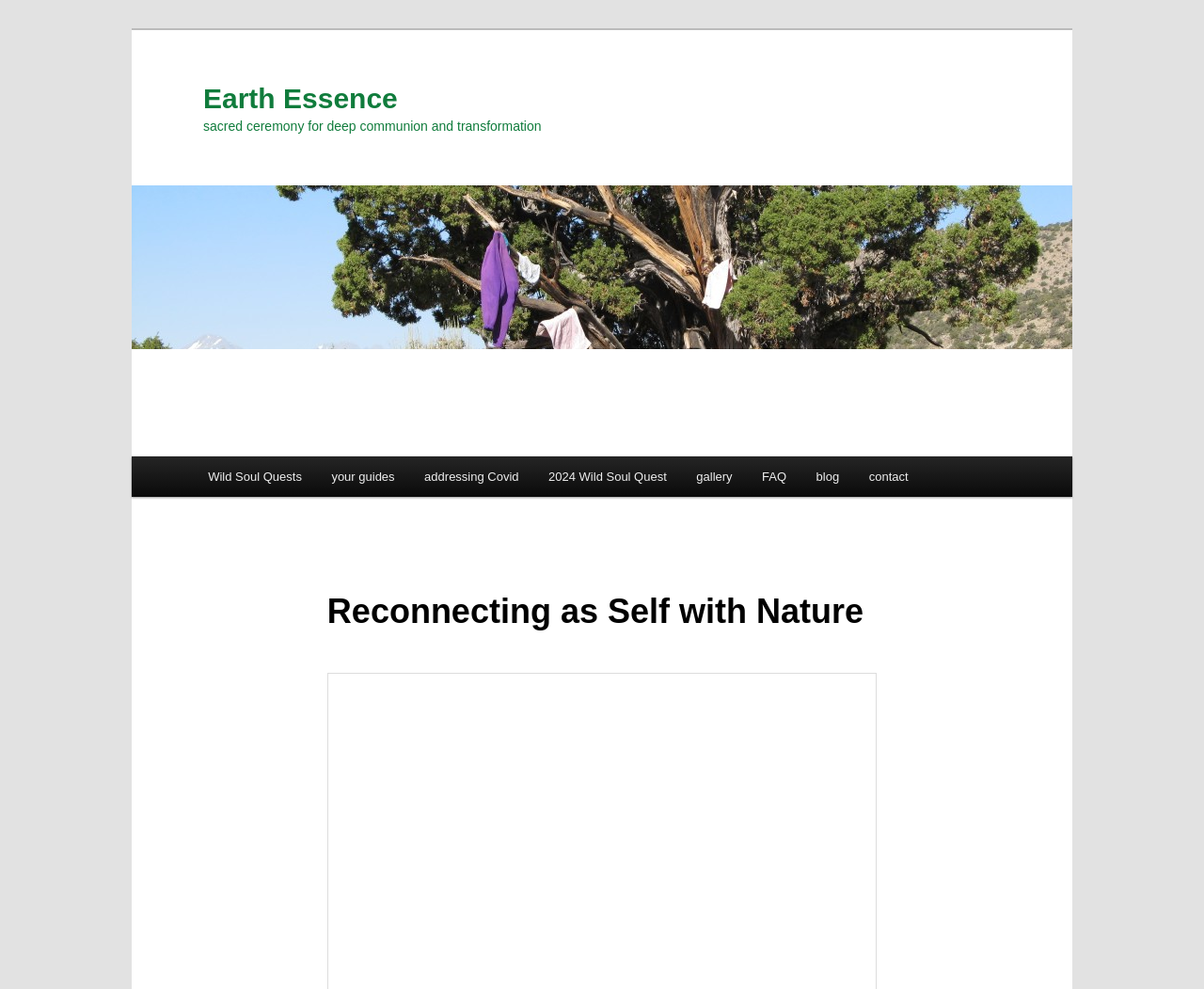Please mark the clickable region by giving the bounding box coordinates needed to complete this instruction: "Click the 'Earth Essence' link".

[0.169, 0.084, 0.33, 0.115]